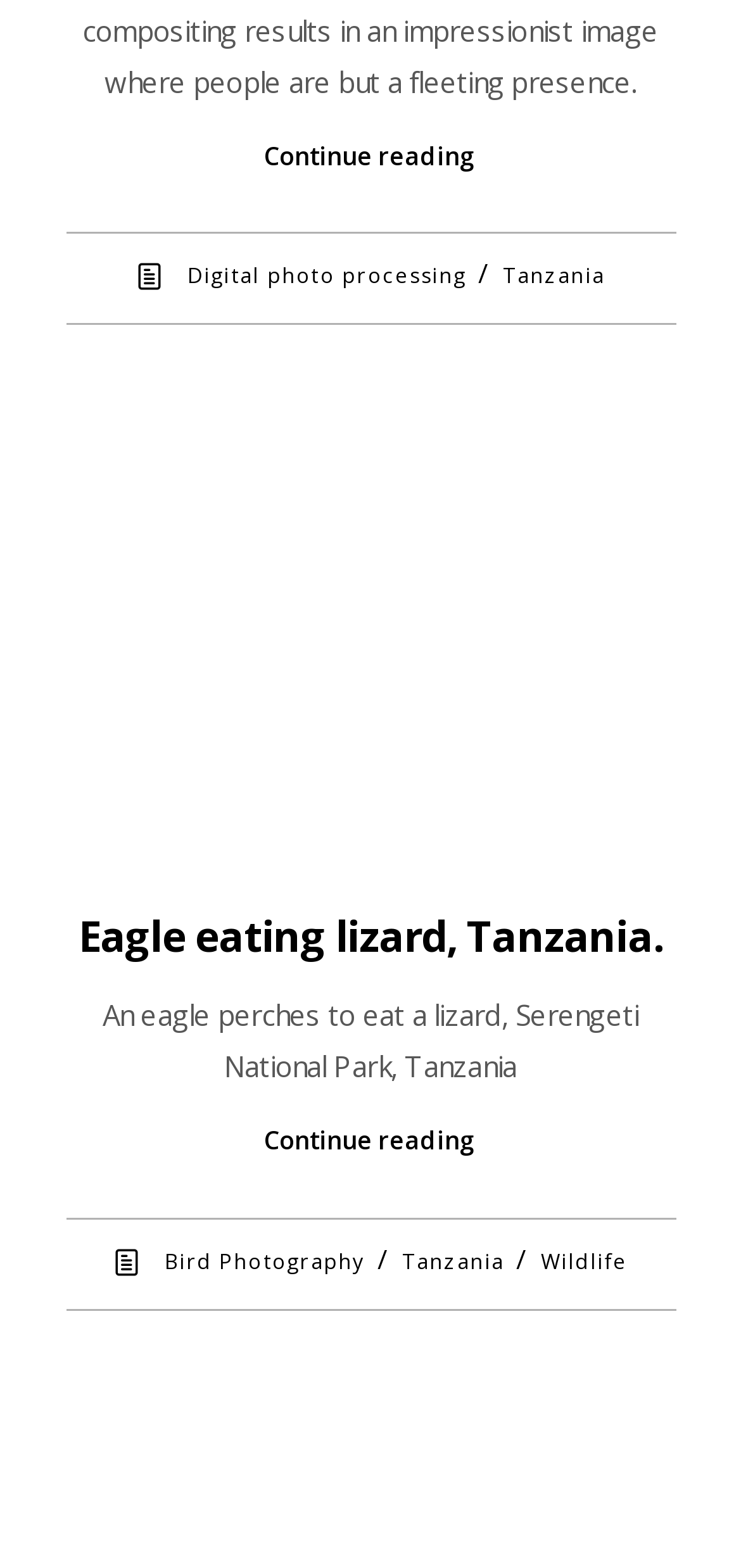Please locate the bounding box coordinates of the element that needs to be clicked to achieve the following instruction: "Learn about 'Wildlife'". The coordinates should be four float numbers between 0 and 1, i.e., [left, top, right, bottom].

[0.729, 0.795, 0.847, 0.813]